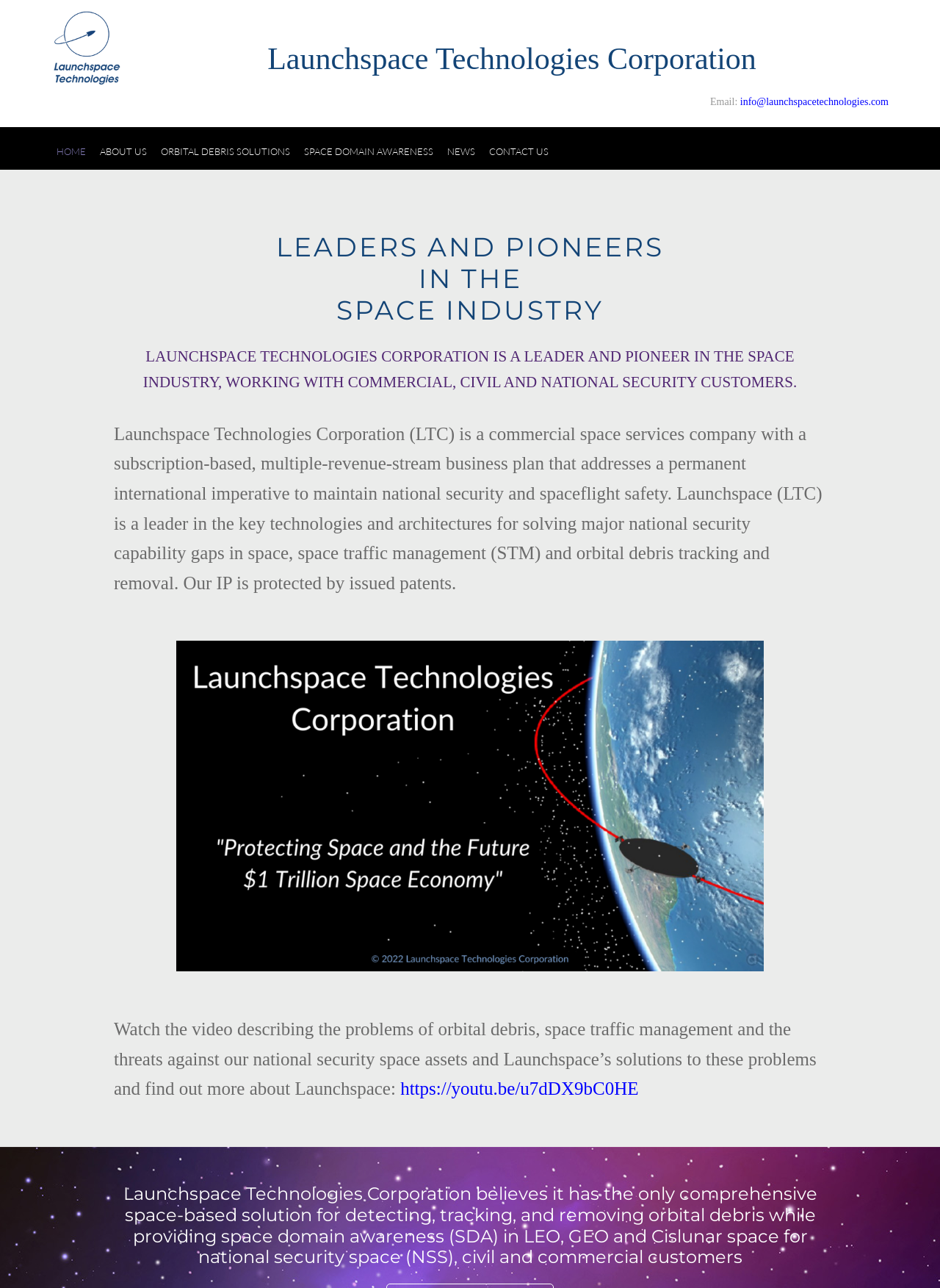Offer an in-depth caption of the entire webpage.

The webpage is the homepage of Launchspace Technologies Corporation. At the top left, there is a small image. Below the image, the company name "Launchspace Technologies Corporation" is displayed prominently. To the right of the company name, there is a brief contact information section with an email address "info@launchspacetechnologies.com".

Below the contact information, there is a main navigation menu with six links: "HOME", "ABOUT US", "ORBITAL DEBRIS SOLUTIONS", "SPACE DOMAIN AWARENESS", "NEWS", and "CONTACT US". These links are arranged horizontally across the page.

Further down, there is a heading that reads "LEADERS AND PIONEERS IN THE SPACE INDUSTRY". Below this heading, there is a brief paragraph summarizing the company's mission and expertise in the space industry.

The next section provides more detailed information about the company's business plan, technologies, and solutions for national security and spaceflight safety. This section is divided into two paragraphs of text, with the second paragraph mentioning a video that describes the problems of orbital debris and space traffic management, and provides a link to the video.

Finally, at the bottom of the page, there is another heading that highlights Launchspace's comprehensive space-based solution for detecting, tracking, and removing orbital debris, as well as providing space domain awareness for various customers.